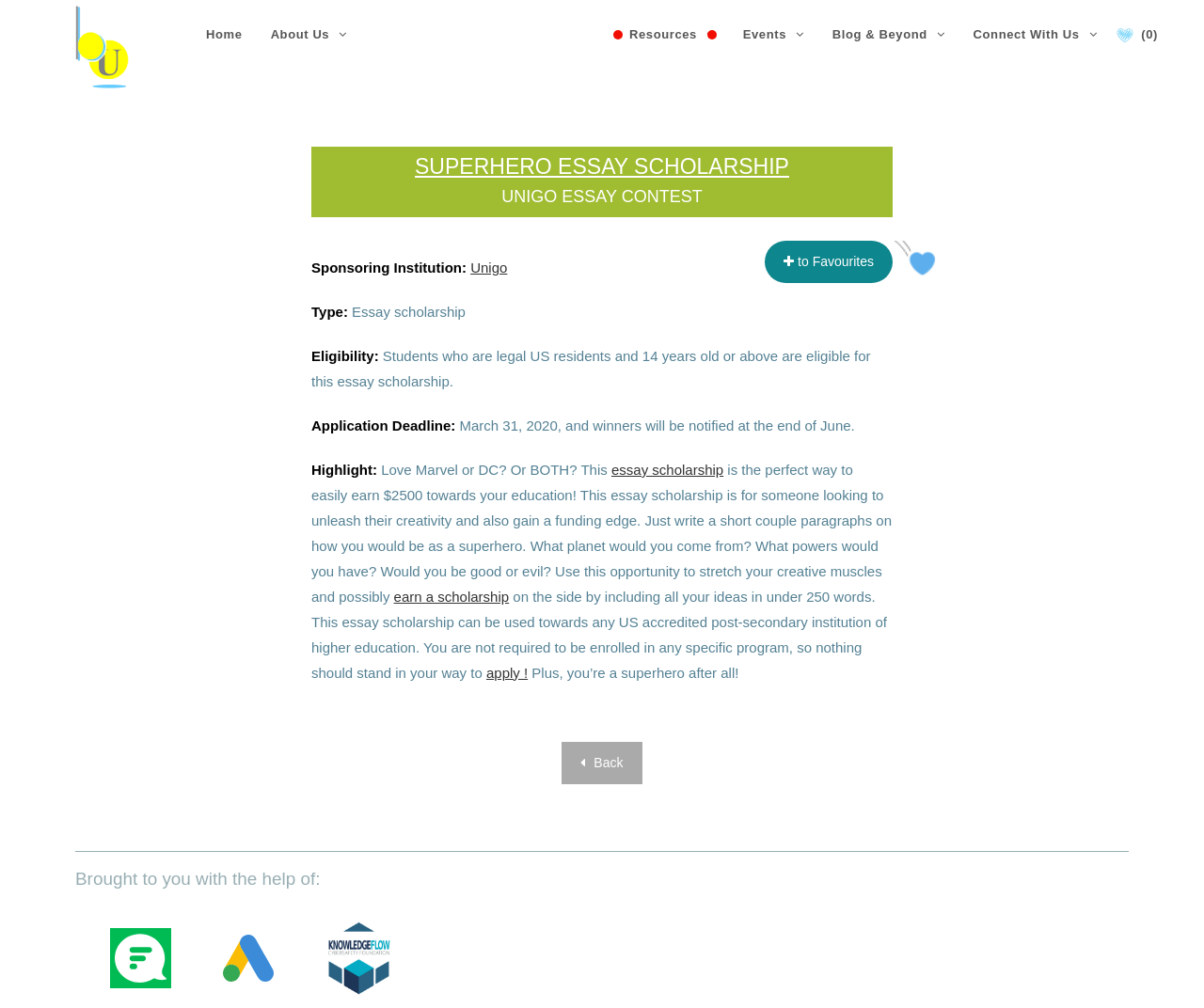Determine the bounding box coordinates for the region that must be clicked to execute the following instruction: "Visit the 'Unigo' website".

[0.391, 0.257, 0.421, 0.273]